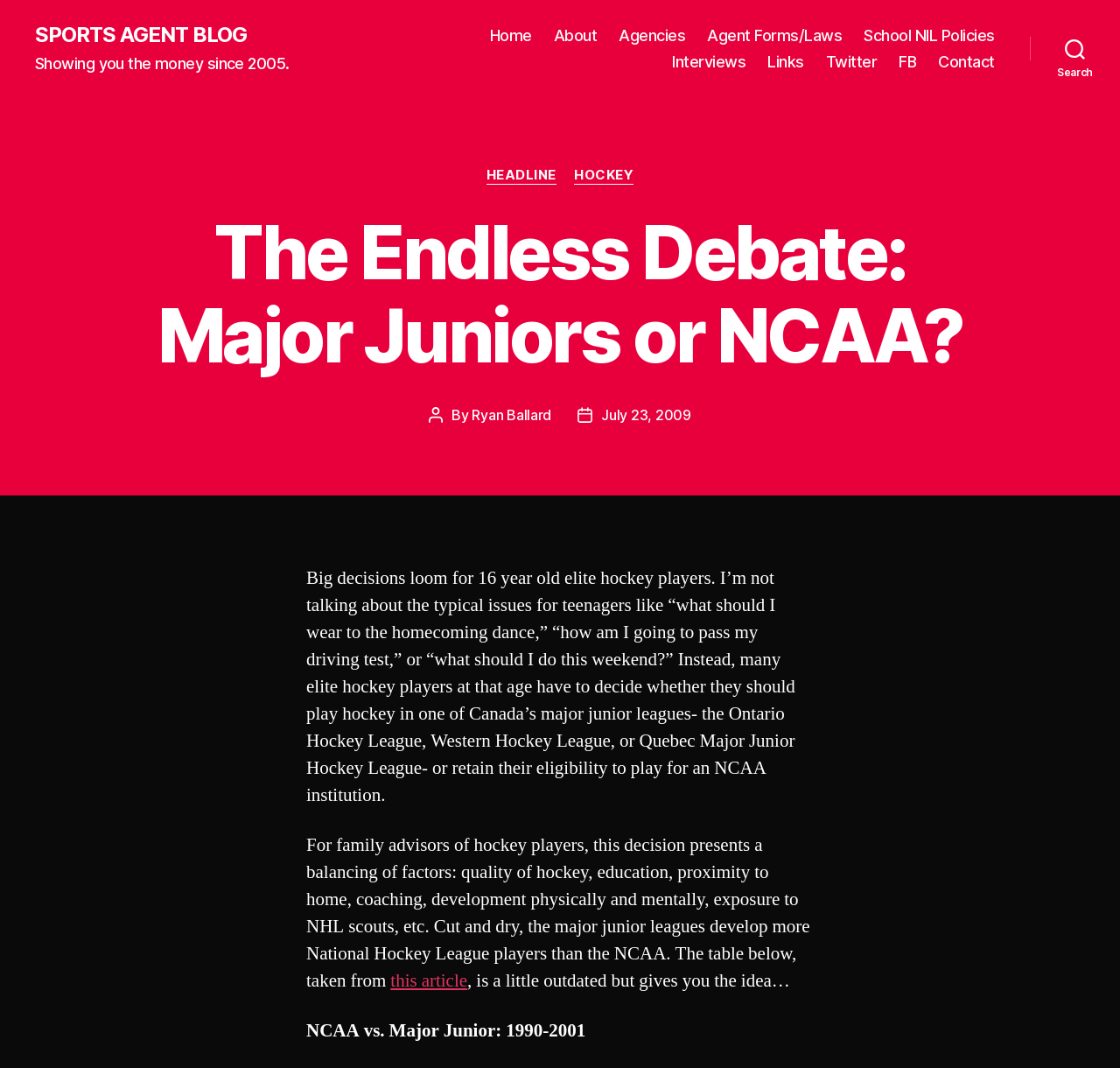Can you give a detailed response to the following question using the information from the image? Who is the author of the article?

The author of the article is mentioned in the article itself, where it says 'By Ryan Ballard'.